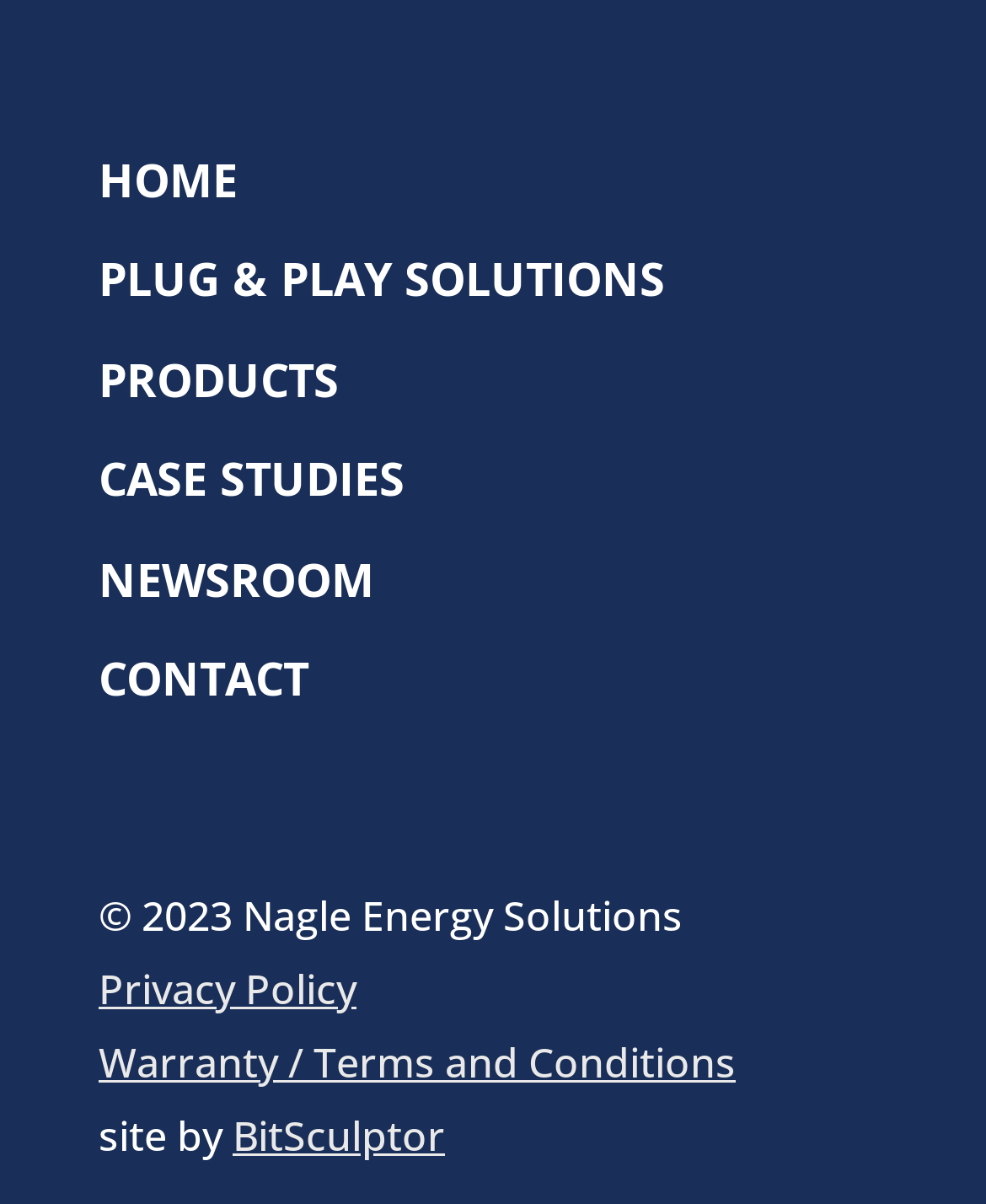Please determine the bounding box coordinates of the area that needs to be clicked to complete this task: 'visit newsroom'. The coordinates must be four float numbers between 0 and 1, formatted as [left, top, right, bottom].

[0.1, 0.457, 0.379, 0.523]